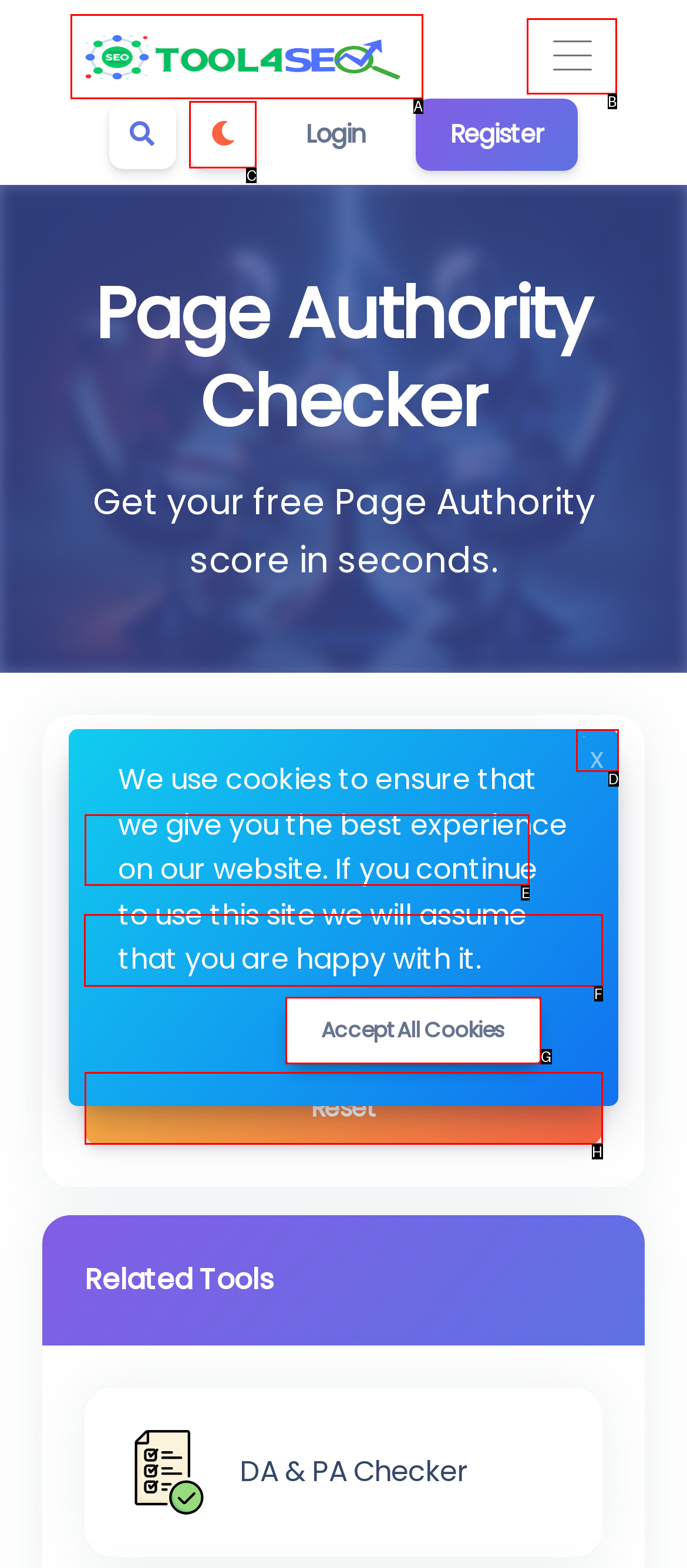Point out the option that needs to be clicked to fulfill the following instruction: Check the Page Authority score
Answer with the letter of the appropriate choice from the listed options.

F